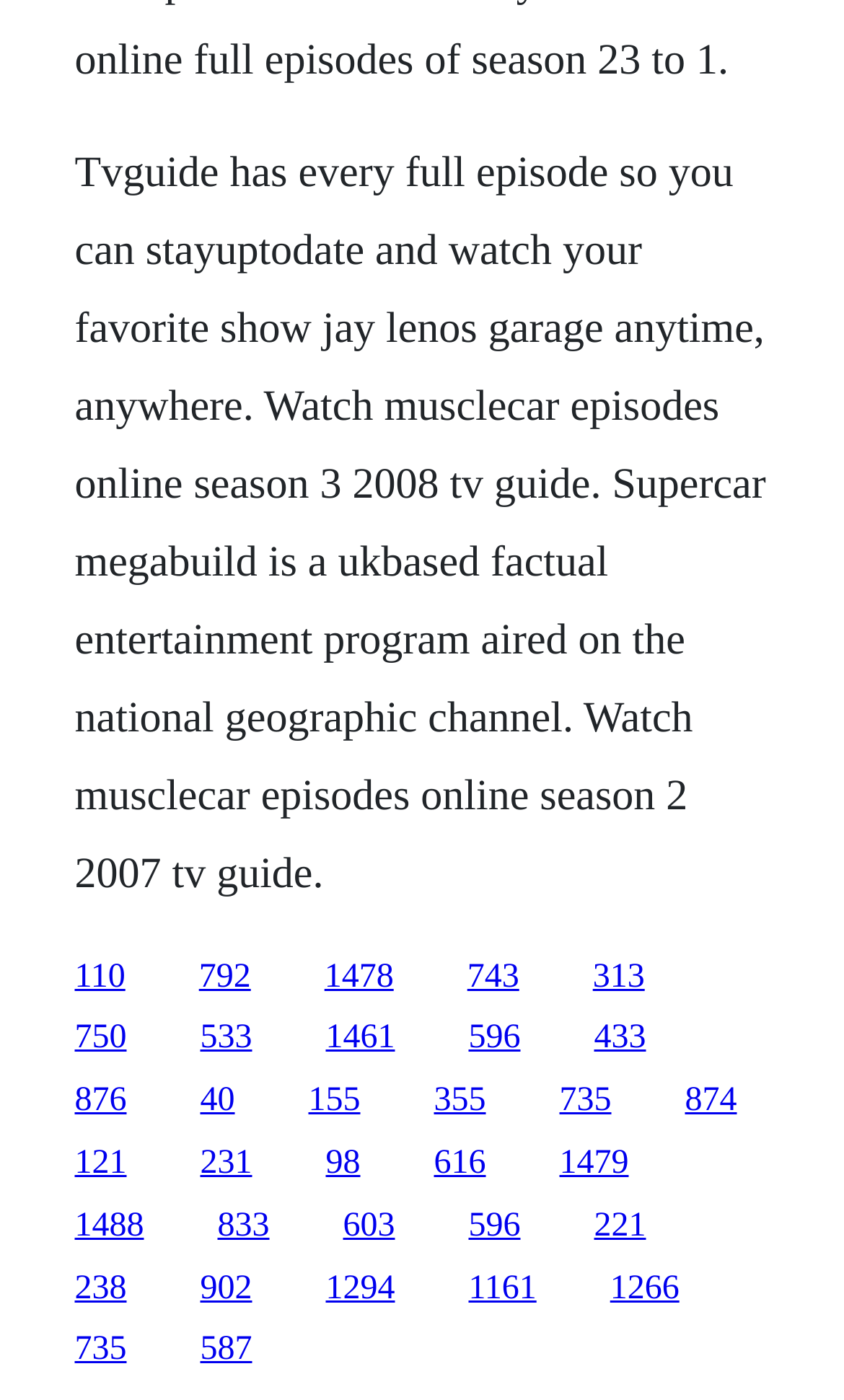Locate the bounding box coordinates of the element you need to click to accomplish the task described by this instruction: "Watch Jay Leno's Garage episodes online".

[0.088, 0.684, 0.148, 0.71]